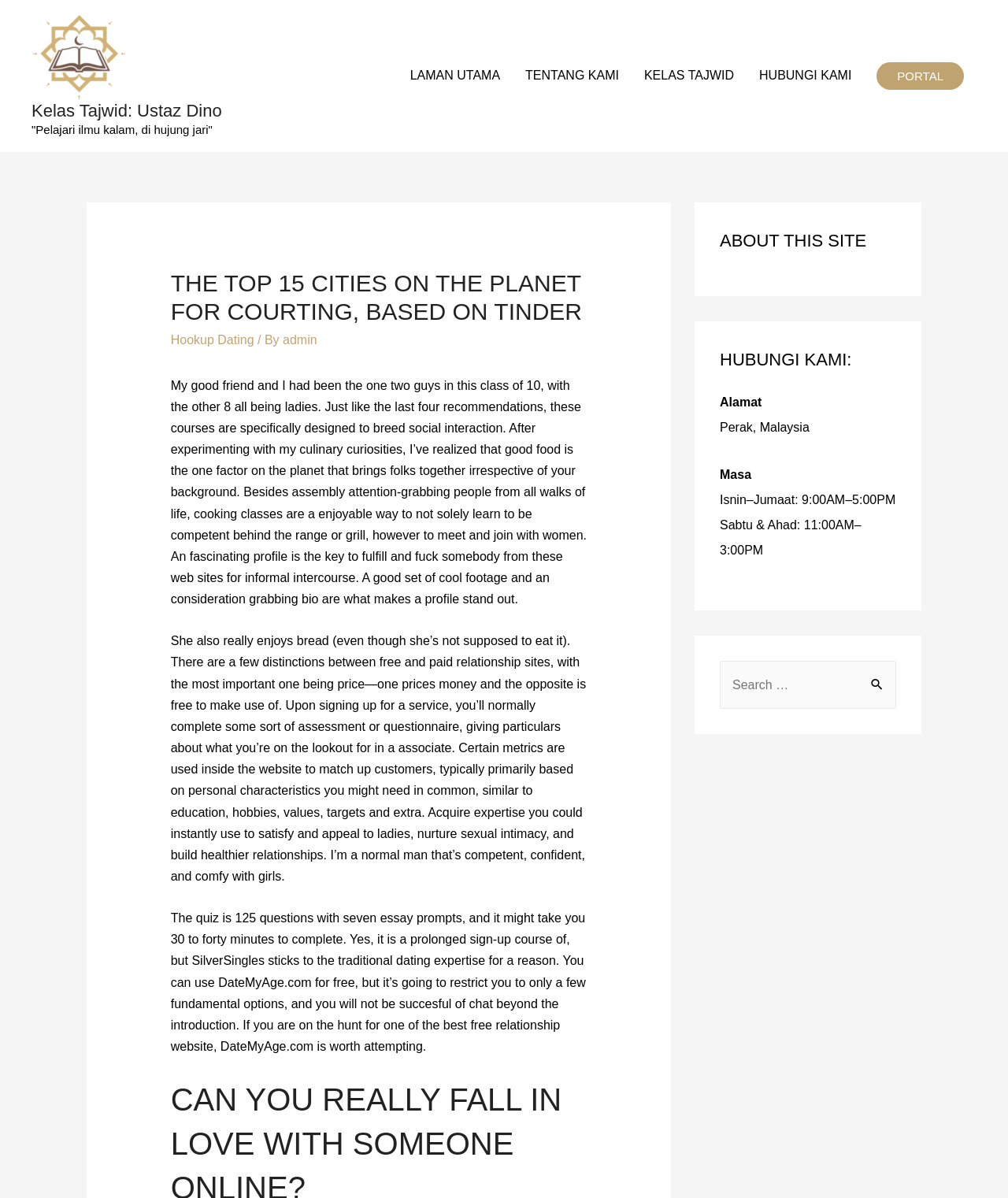Determine the bounding box coordinates of the clickable region to carry out the instruction: "Click the 'Kelas Tajwid: Ustaz Dino' link".

[0.031, 0.041, 0.125, 0.052]